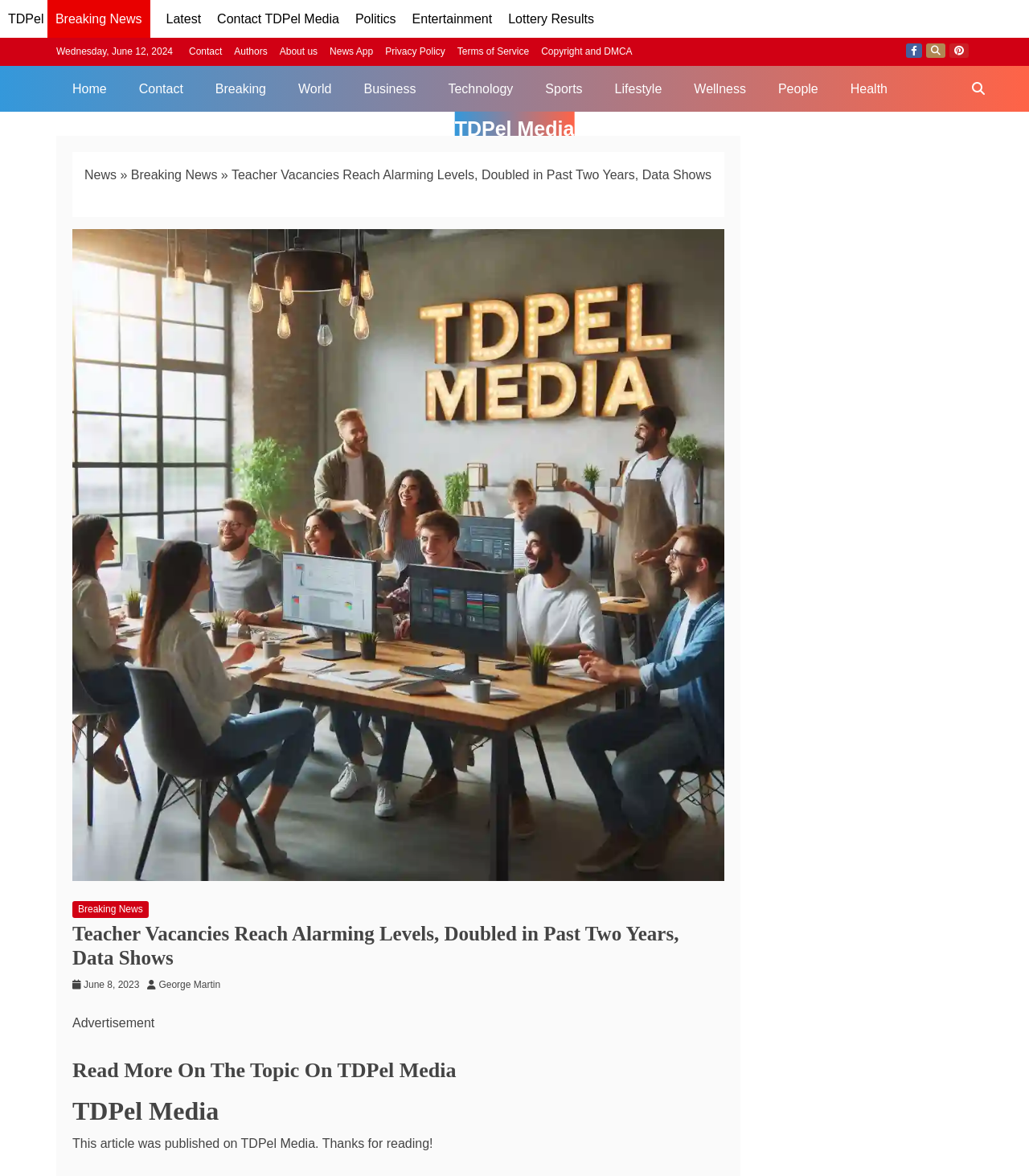Offer a detailed explanation of the webpage layout and contents.

The webpage appears to be a news article page from TDPel Media. At the top, there is a header section with several links, including "TDPel", "Latest", "Contact TDPel Media", "Politics", "Entertainment", and "Lottery Results". Below this, there is a date display showing "Wednesday, June 12, 2024". 

To the right of the date, there are more links, including "Contact", "Authors", "About us", "News App", "Privacy Policy", "Terms of Service", and "Copyright and DMCA". Further to the right, there are social media links for Facebook, Twitter, and Pinterest.

Below the header section, there is a navigation menu with links to various categories, including "Home", "Contact", "Breaking", "World", "Business", "Technology", "Sports", "Lifestyle", "Wellness", and "Health". 

On the right side of the page, there is a search bar with the text "Search TDPel Media". 

The main content of the page is an article with the title "Teacher Vacancies Reach Alarming Levels, Doubled in Past Two Years, Data Shows". The article has a breadcrumb navigation showing "News" and "Breaking News". Below the title, there is an image related to the article. 

The article content is divided into sections, with headings and links to related topics. There is also an advertisement section with a link to "Read More On The Topic On TDPel Media". At the bottom of the page, there is a footer section with links to "TDPel Media" and a copyright notice.